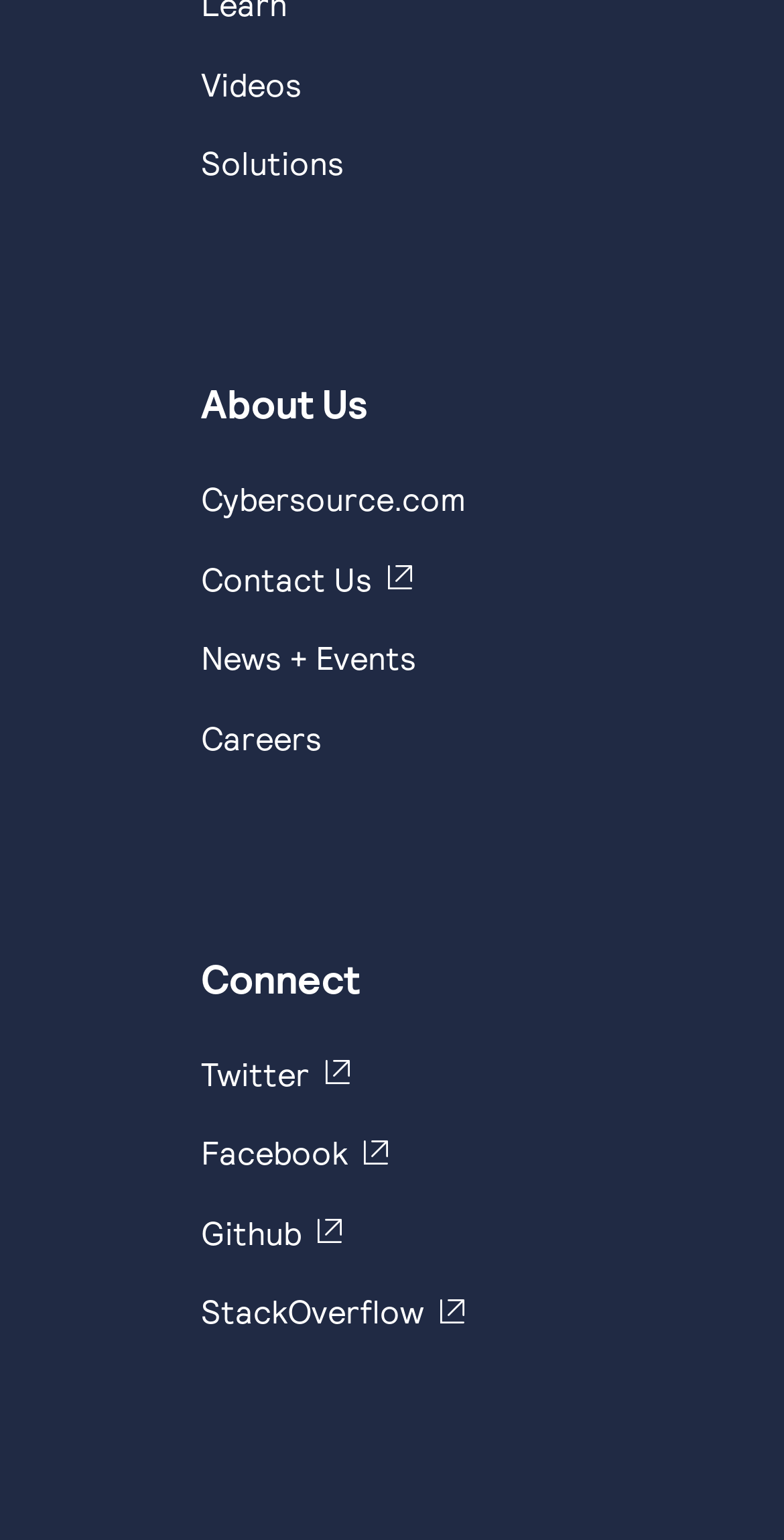Extract the bounding box coordinates for the UI element described as: "StackOverflow".

[0.256, 0.839, 0.592, 0.863]